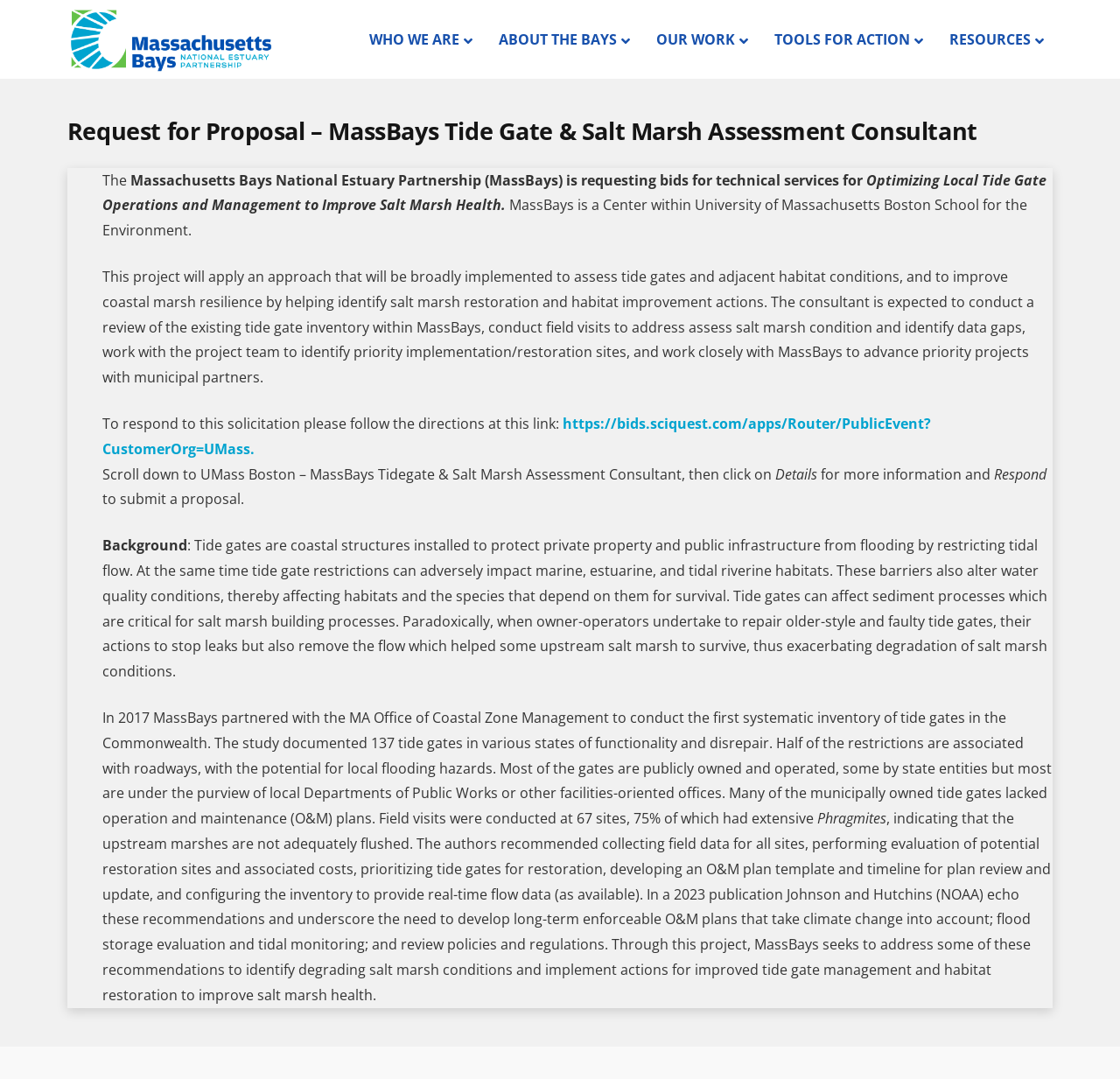Extract the bounding box coordinates for the HTML element that matches this description: "Who we are". The coordinates should be four float numbers between 0 and 1, i.e., [left, top, right, bottom].

[0.314, 0.016, 0.43, 0.057]